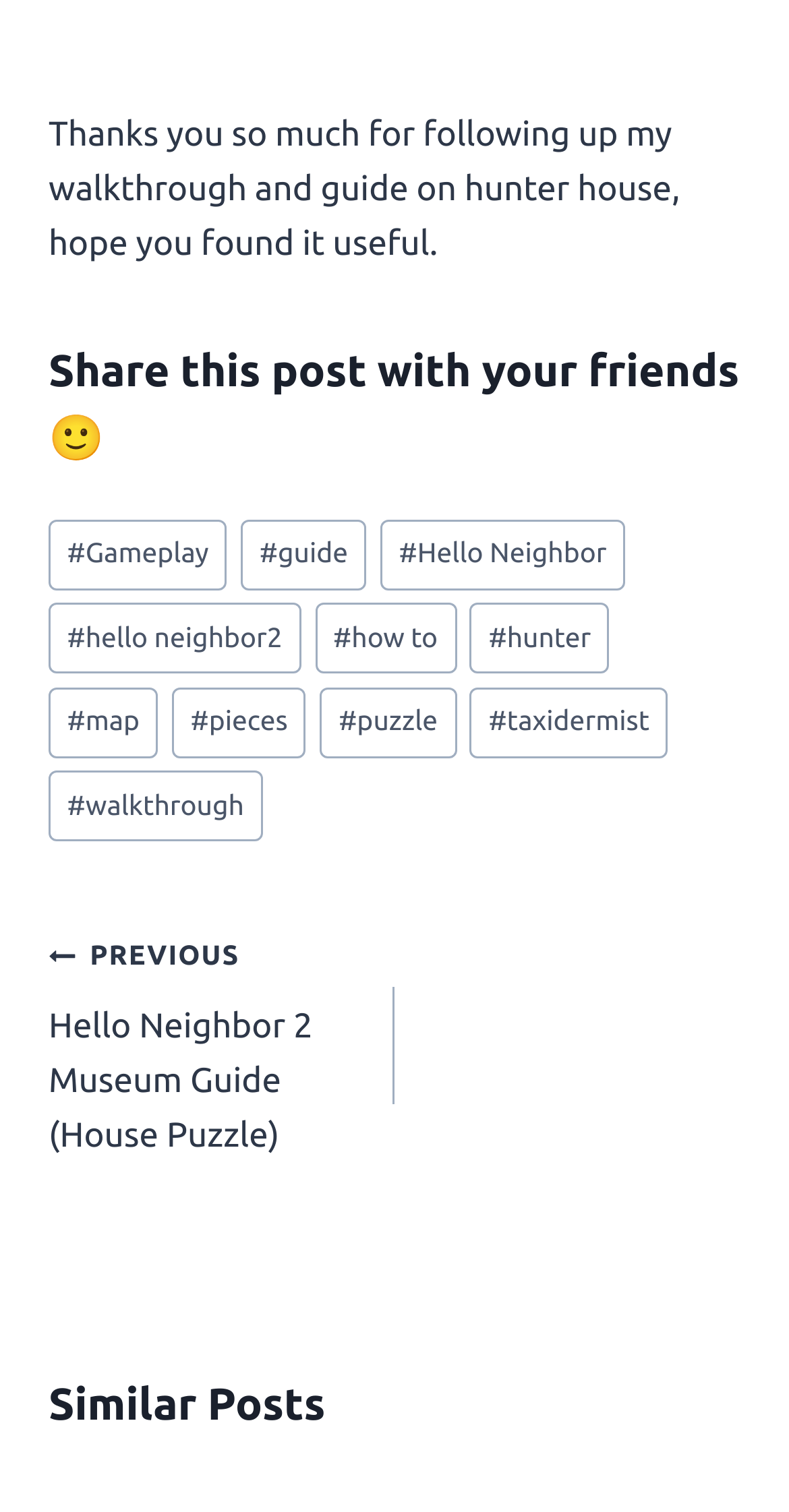Refer to the element description #pieces and identify the corresponding bounding box in the screenshot. Format the coordinates as (top-left x, top-left y, bottom-right x, bottom-right y) with values in the range of 0 to 1.

[0.218, 0.455, 0.388, 0.501]